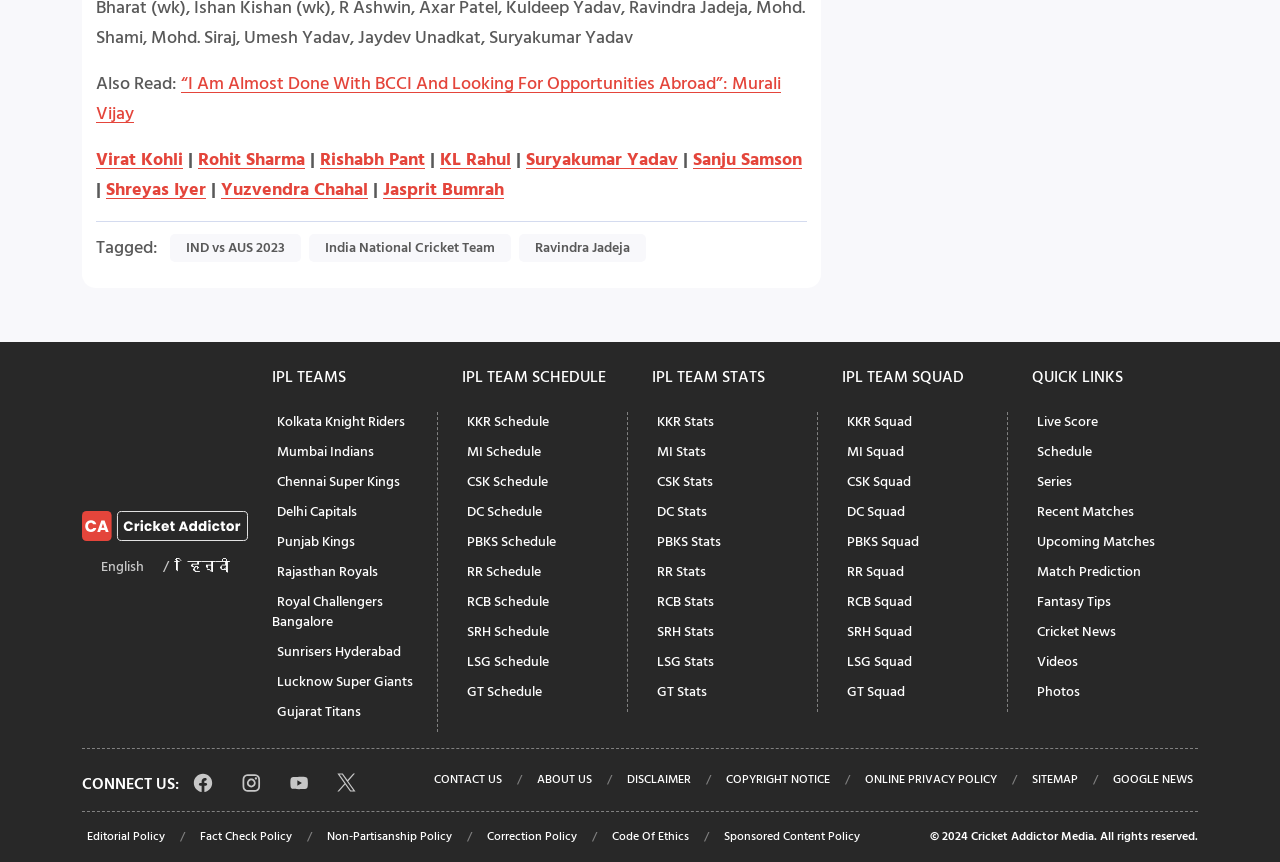Analyze the image and answer the question with as much detail as possible: 
How many links are there under the 'QUICK LINKS' heading?

I counted the number of links under the 'QUICK LINKS' heading, and there are 10 links listed, including 'Live Score', 'Schedule', 'Series', and others.